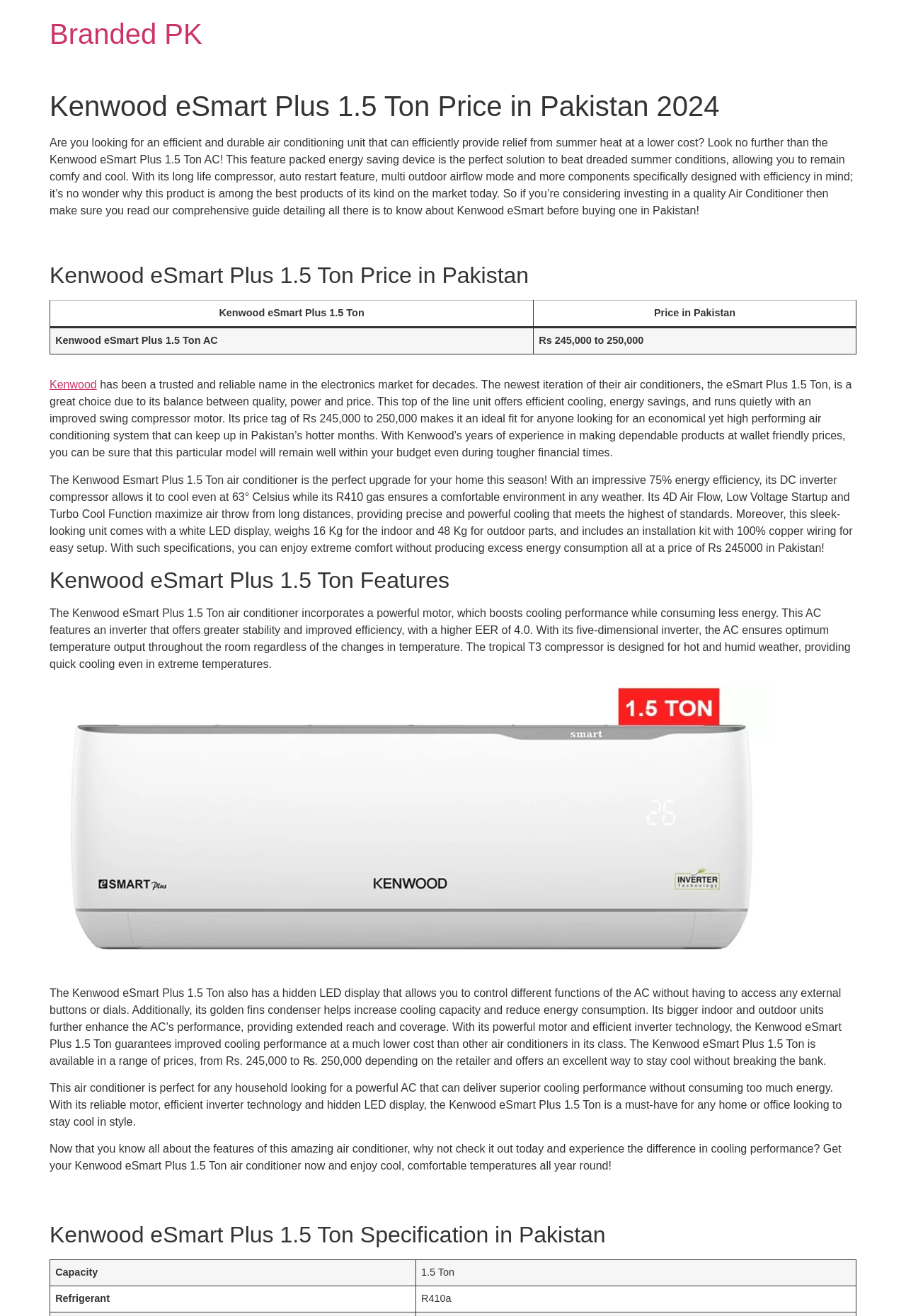Answer the question briefly using a single word or phrase: 
What is the refrigerant used in Kenwood eSmart Plus 1.5 Ton AC?

R410a